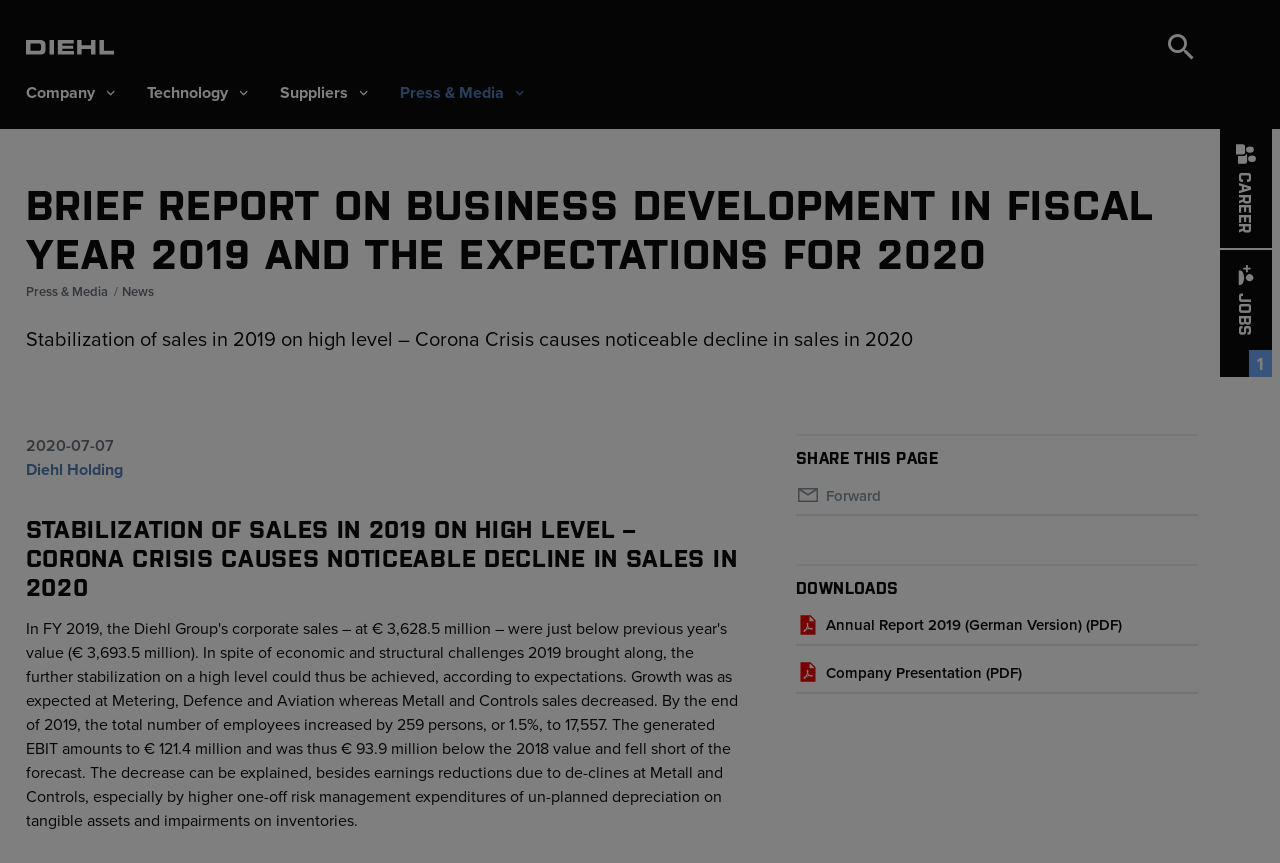What is the purpose of the 'Supplier Application' link?
Refer to the image and provide a one-word or short phrase answer.

To apply as a supplier